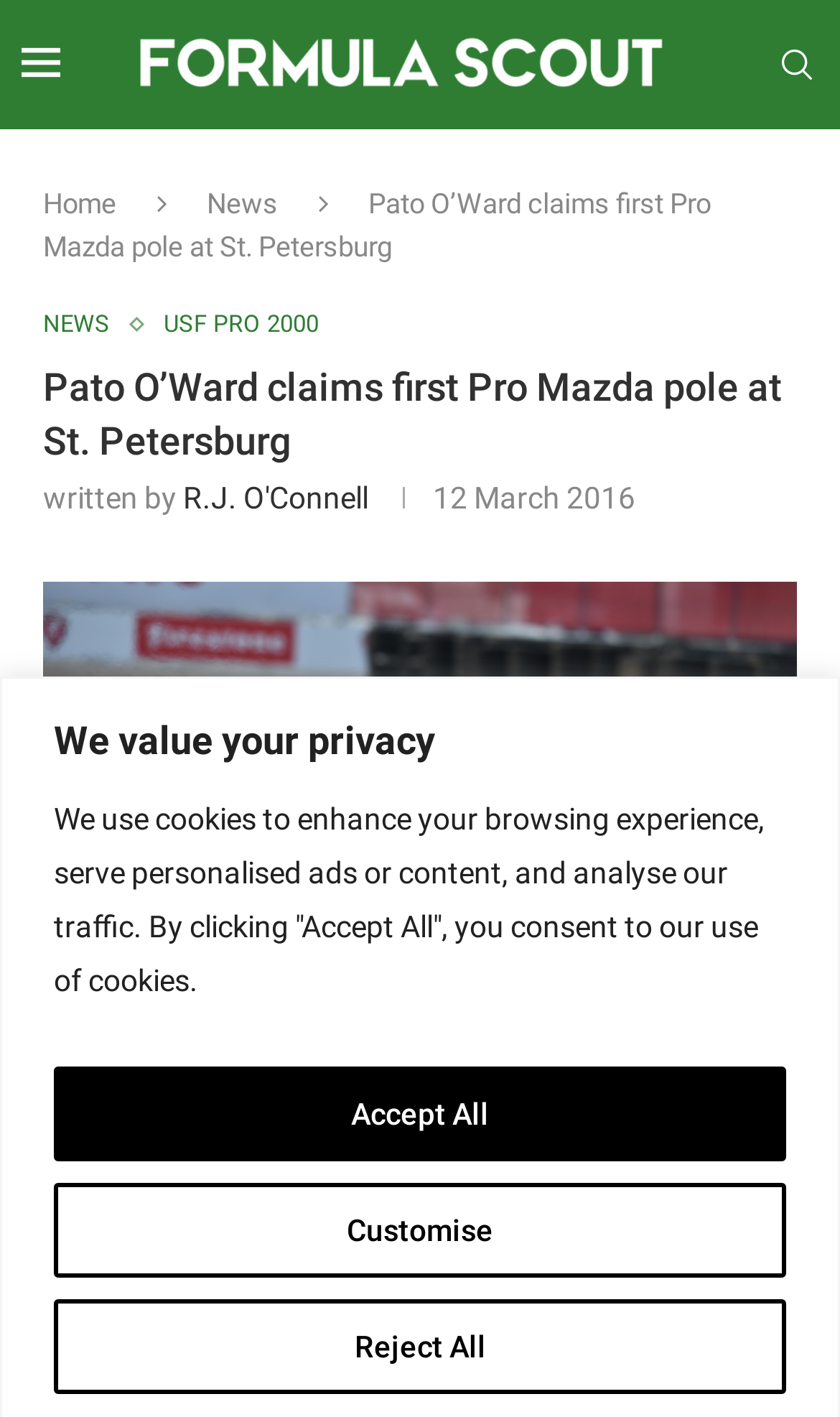Who is the author of the article?
Based on the visual, give a brief answer using one word or a short phrase.

R.J. O'Connell